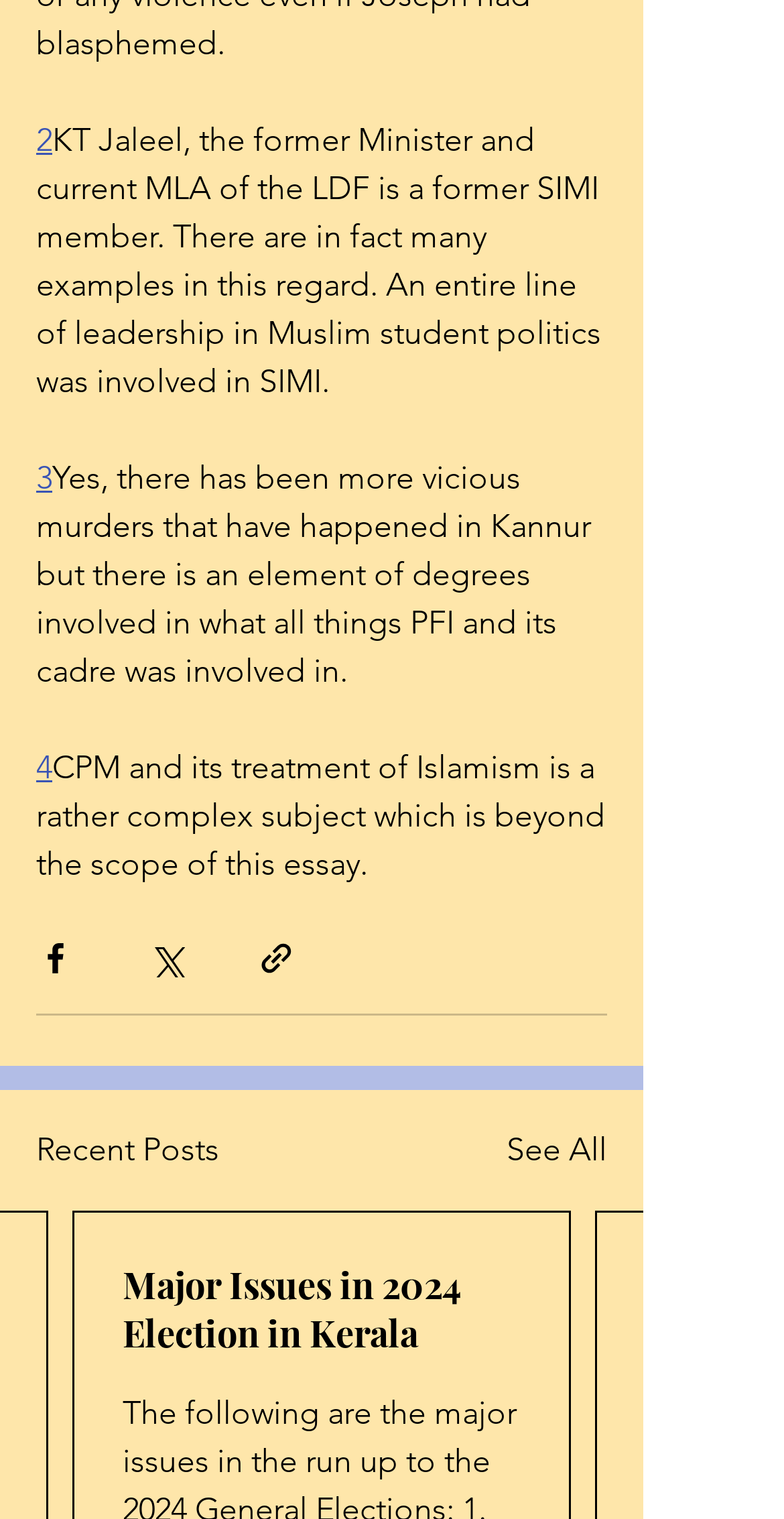Locate the bounding box of the UI element with the following description: "3".

[0.046, 0.303, 0.067, 0.328]